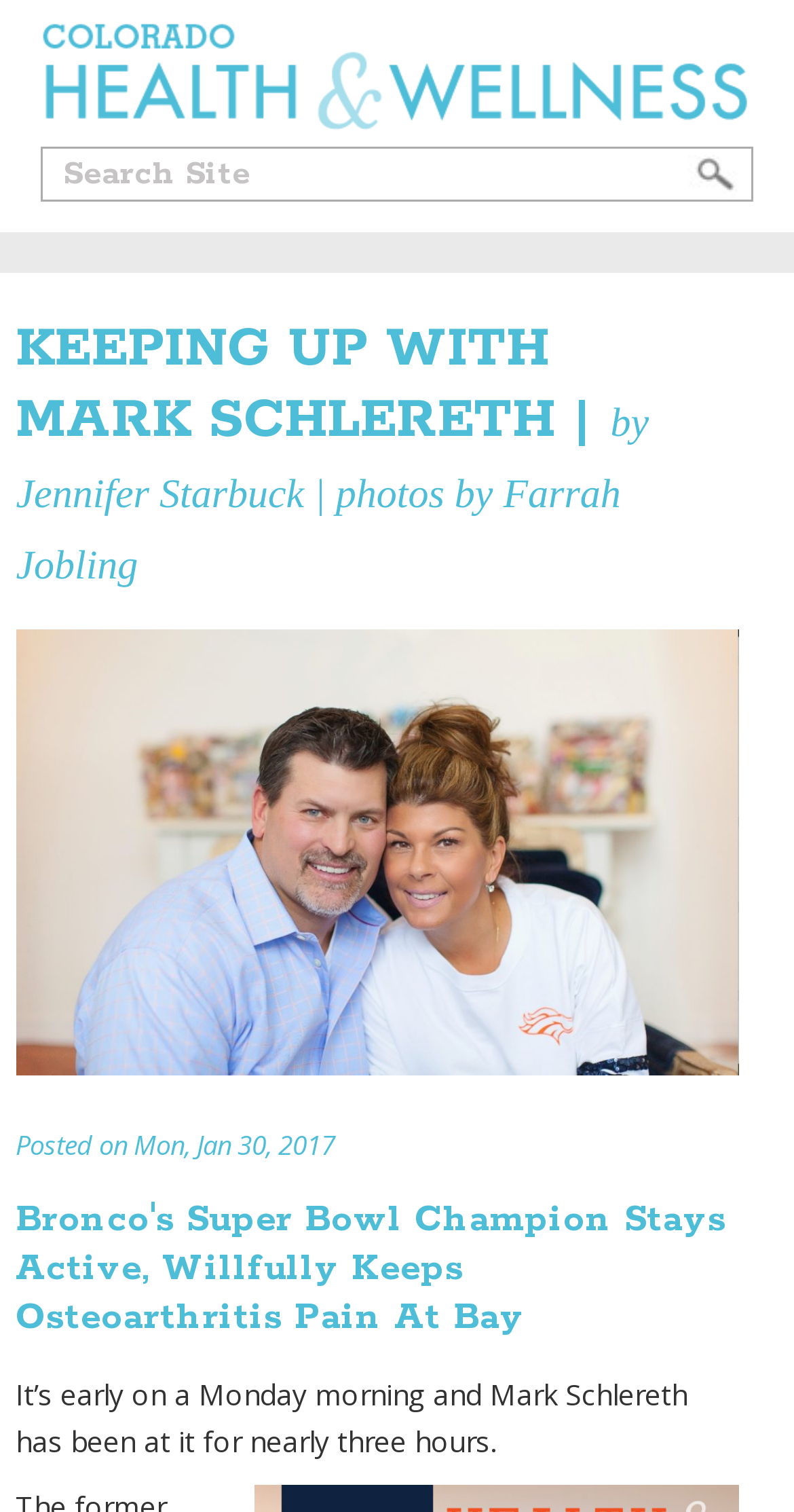What is the topic of the article?
Please answer using one word or phrase, based on the screenshot.

Osteoarthritis pain